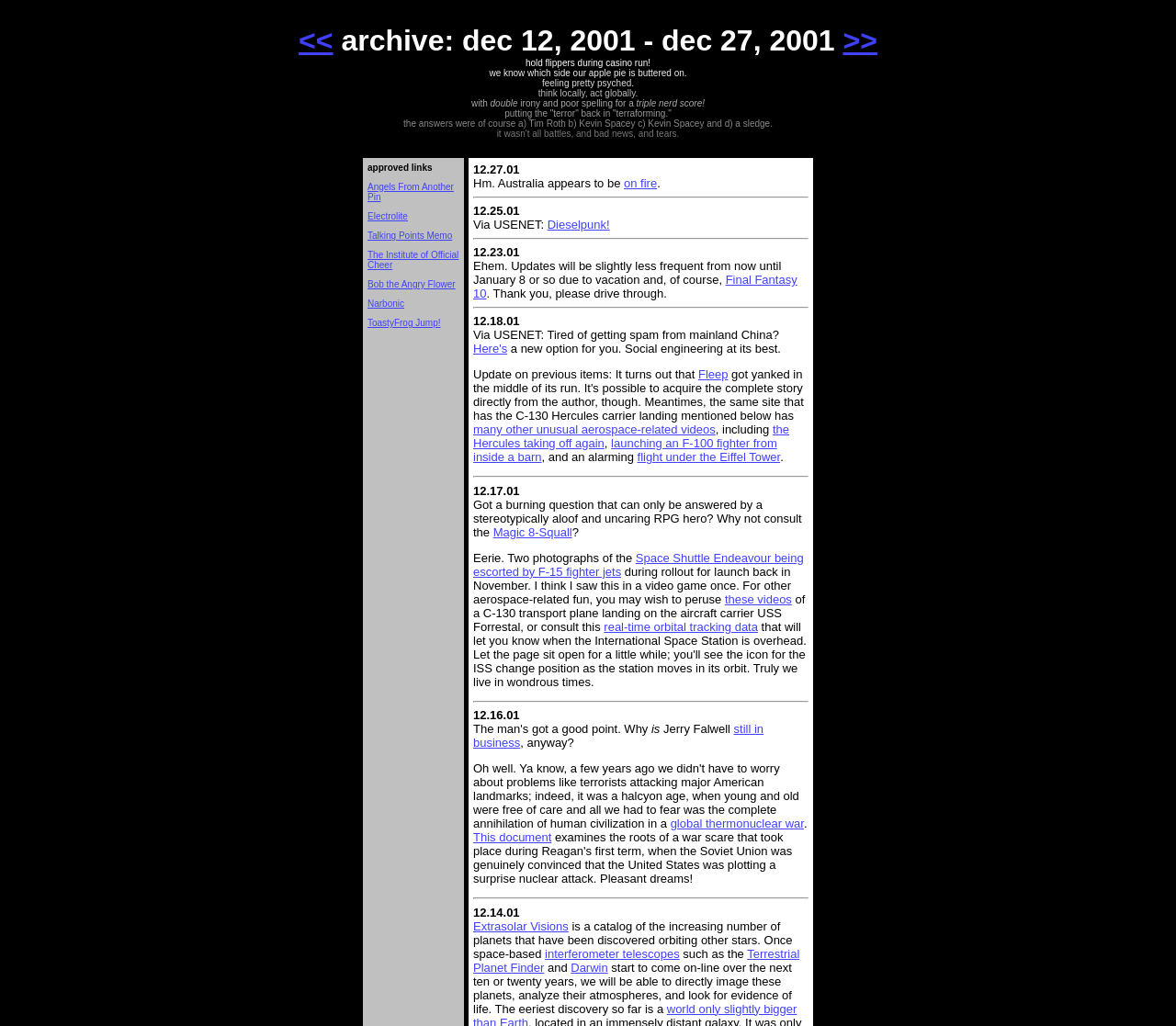Based on the element description real-time orbital tracking data, identify the bounding box coordinates for the UI element. The coordinates should be in the format (top-left x, top-left y, bottom-right x, bottom-right y) and within the 0 to 1 range.

[0.514, 0.604, 0.645, 0.617]